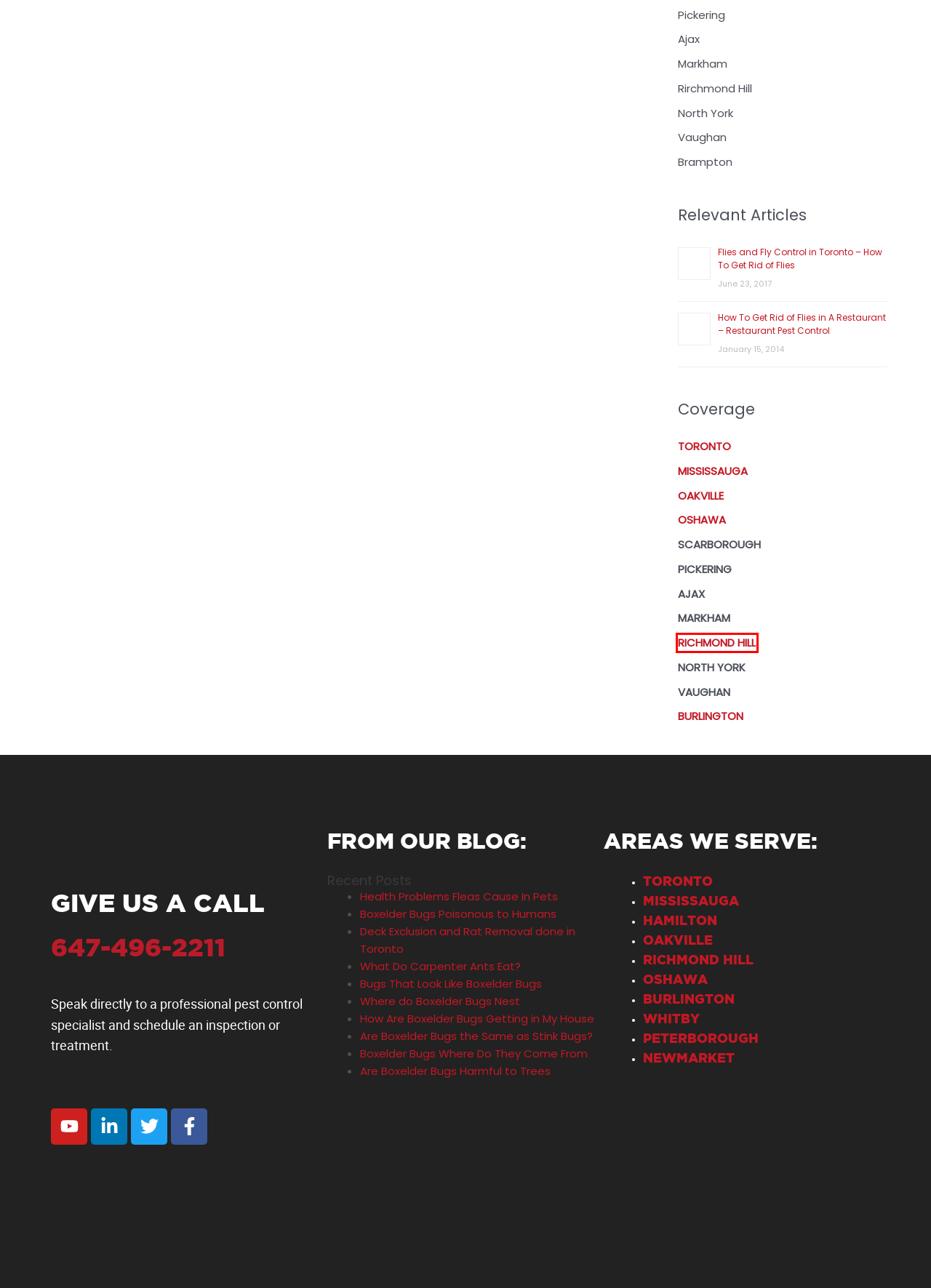You have received a screenshot of a webpage with a red bounding box indicating a UI element. Please determine the most fitting webpage description that matches the new webpage after clicking on the indicated element. The choices are:
A. Pest Control Burlington | Burlington Exterminator | The Exterminators
B. Pest Control Whitby | Exterminator Whitby | The Exterminators
C. Pest Control Oshawa | Oshawa Exterminator | The Exterminators
D. Pest Control Hamilton | Hamilton Exterminator | The Exterminators
E. Pest Control Newmarket | Exterminator Newmarket | The Exterminators
F. Pest Control Peterborough | Exterminator Peterborough | The Exterminators
G. Oakville Pest Control | Exterminator Oakville | The Exterminators
H. Richmond Hill Pest Control & Exterminator | The Exterminators

H